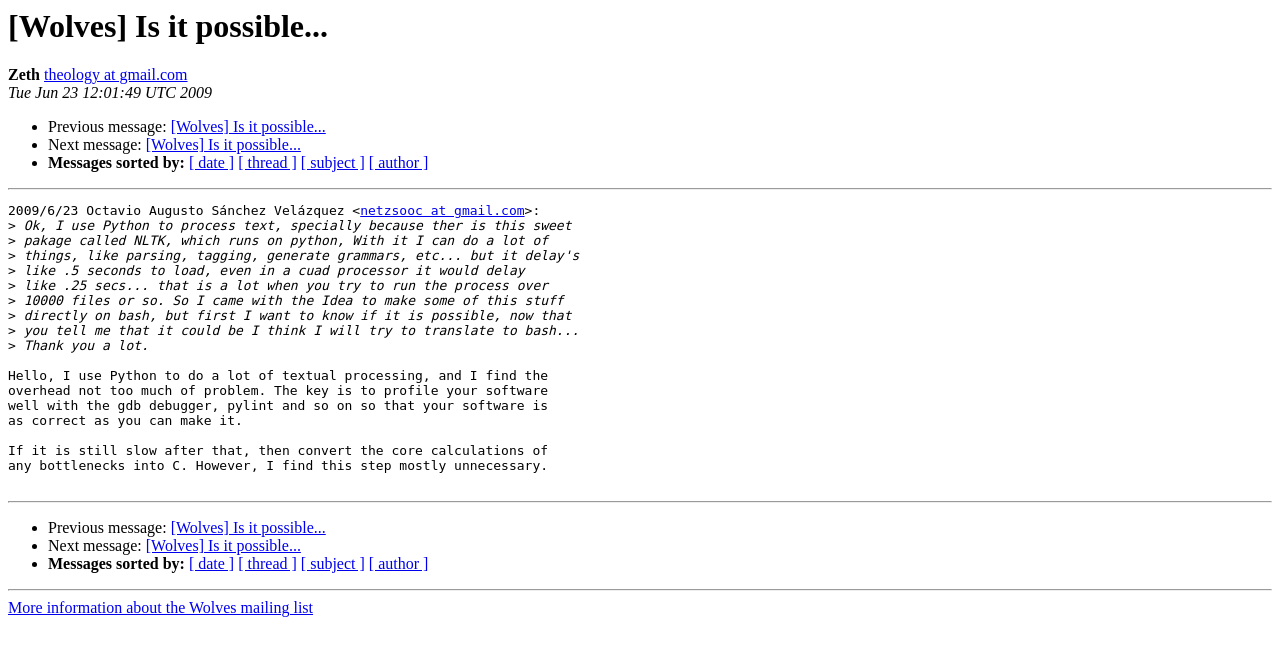Specify the bounding box coordinates of the area that needs to be clicked to achieve the following instruction: "Click the link to view next message".

[0.114, 0.208, 0.235, 0.234]